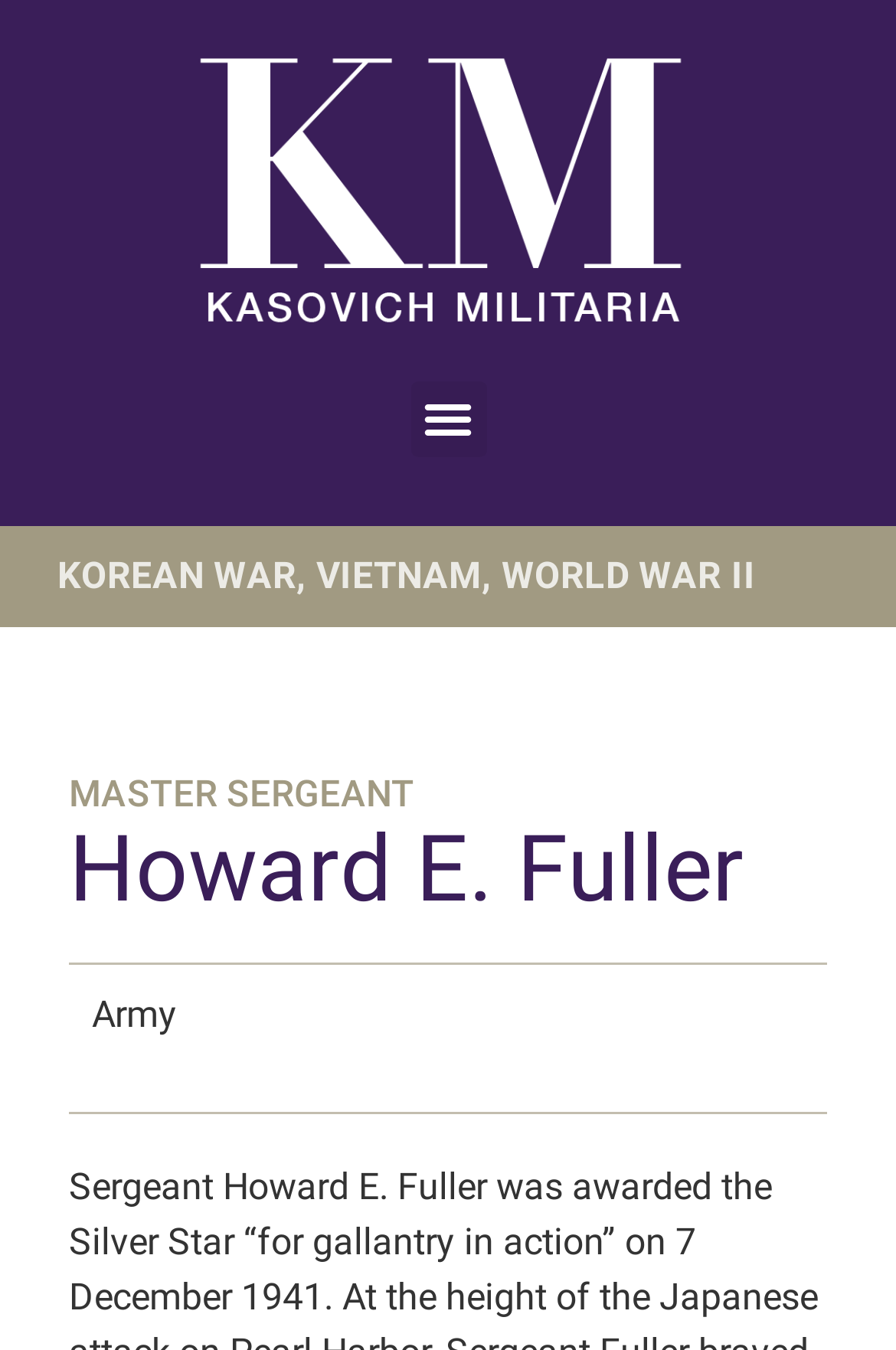From the details in the image, provide a thorough response to the question: How many wars are mentioned on this webpage?

I can see that the webpage mentions three wars: Korean War, Vietnam, and World War II. These are listed separately, indicating that they are distinct conflicts.